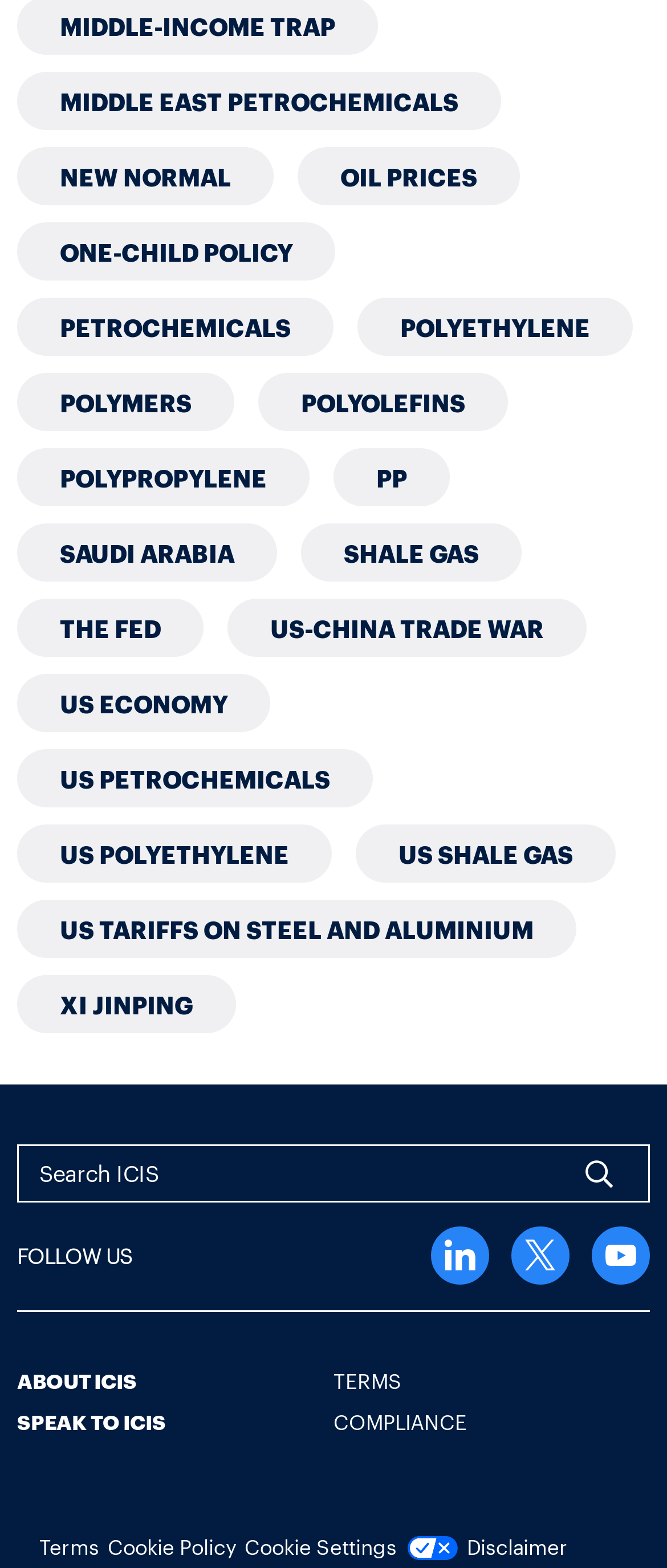Provide the bounding box coordinates of the UI element that matches the description: "Compliance".

[0.5, 0.898, 0.7, 0.915]